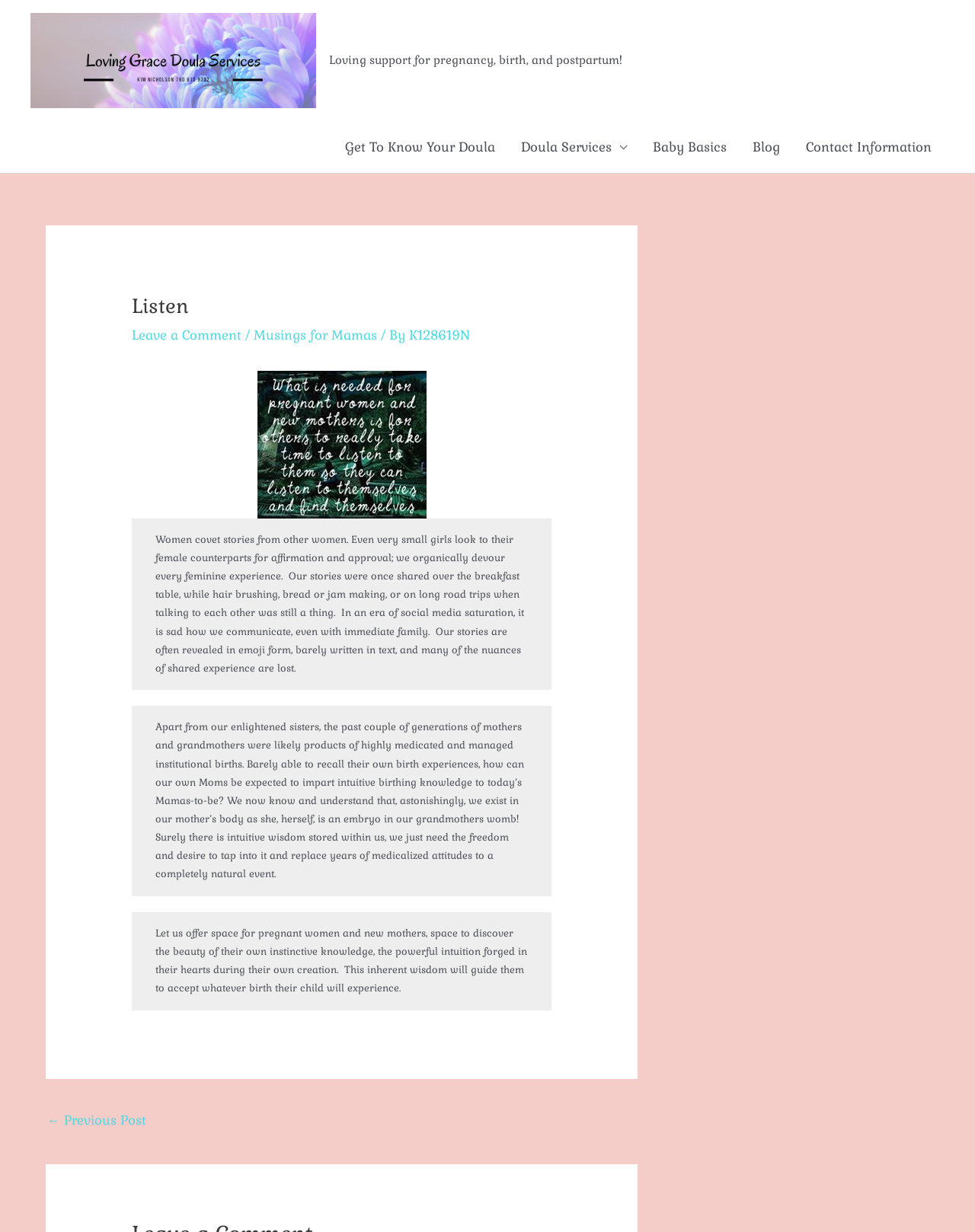Identify the bounding box coordinates of the clickable region to carry out the given instruction: "Follow Anne Arundel Eye Center on Facebook".

None